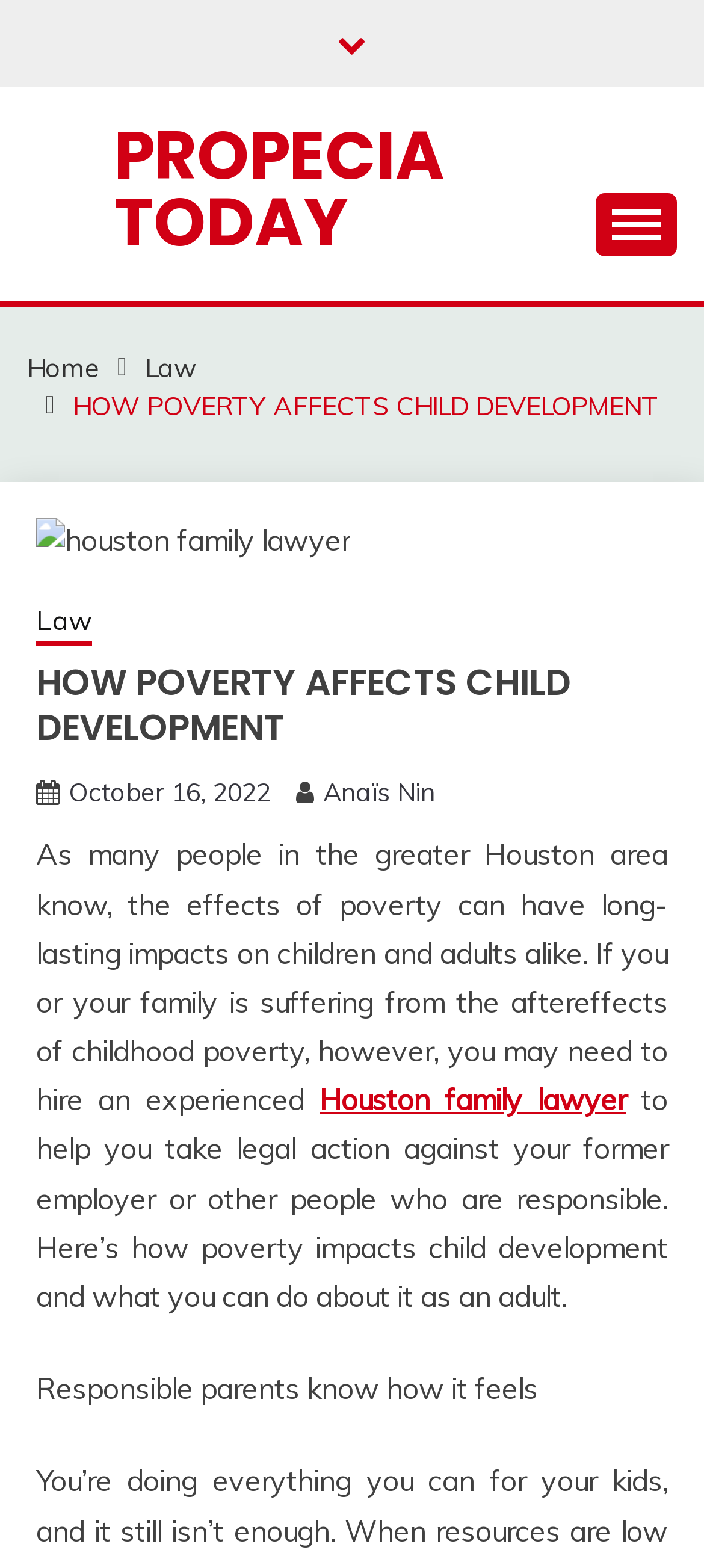Determine the bounding box coordinates of the area to click in order to meet this instruction: "Contact a Houston family lawyer".

[0.454, 0.69, 0.889, 0.713]